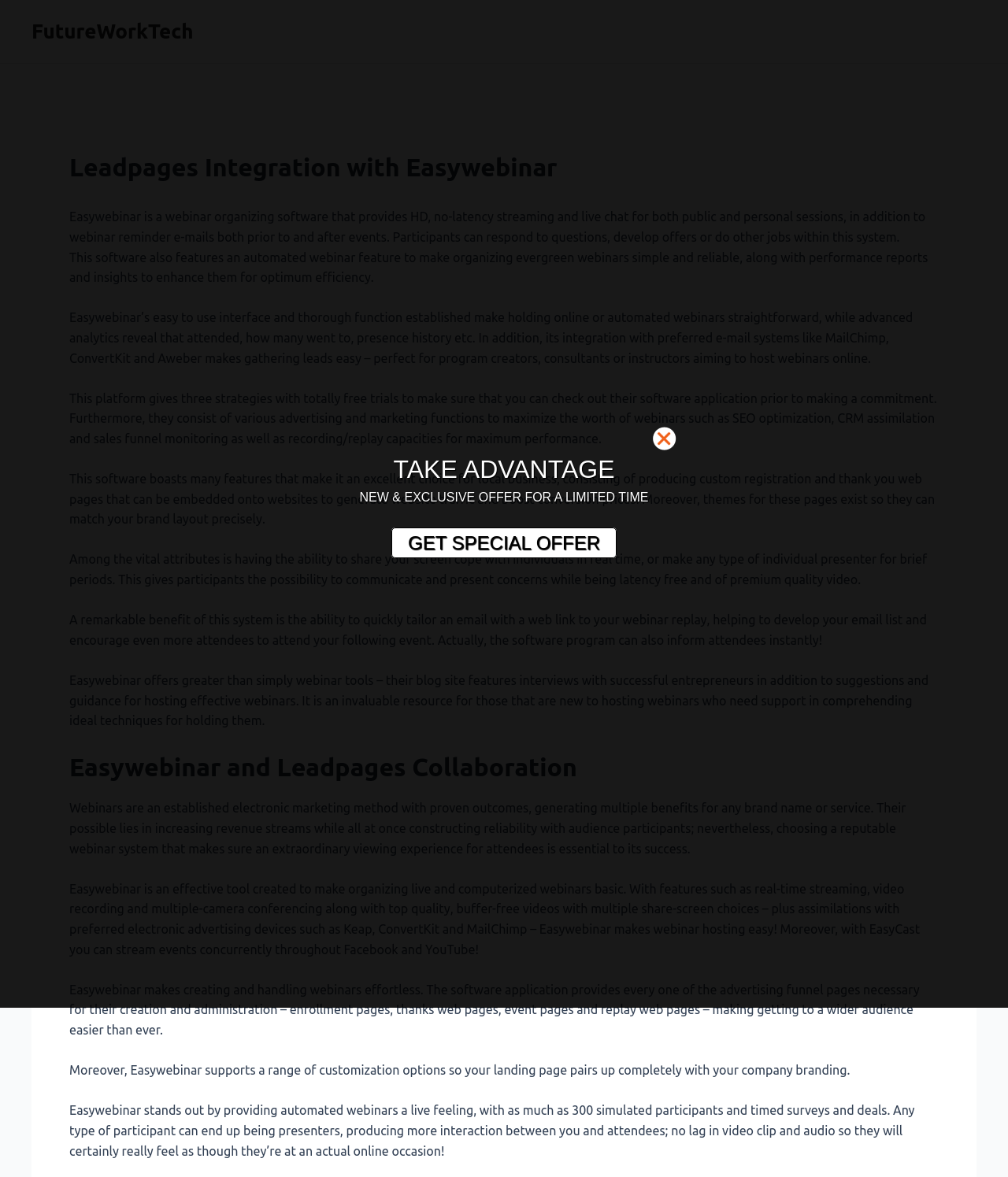Locate the bounding box coordinates of the UI element described by: "parent_node: TAKE ADVANTAGE". The bounding box coordinates should consist of four float numbers between 0 and 1, i.e., [left, top, right, bottom].

[0.648, 0.362, 0.68, 0.391]